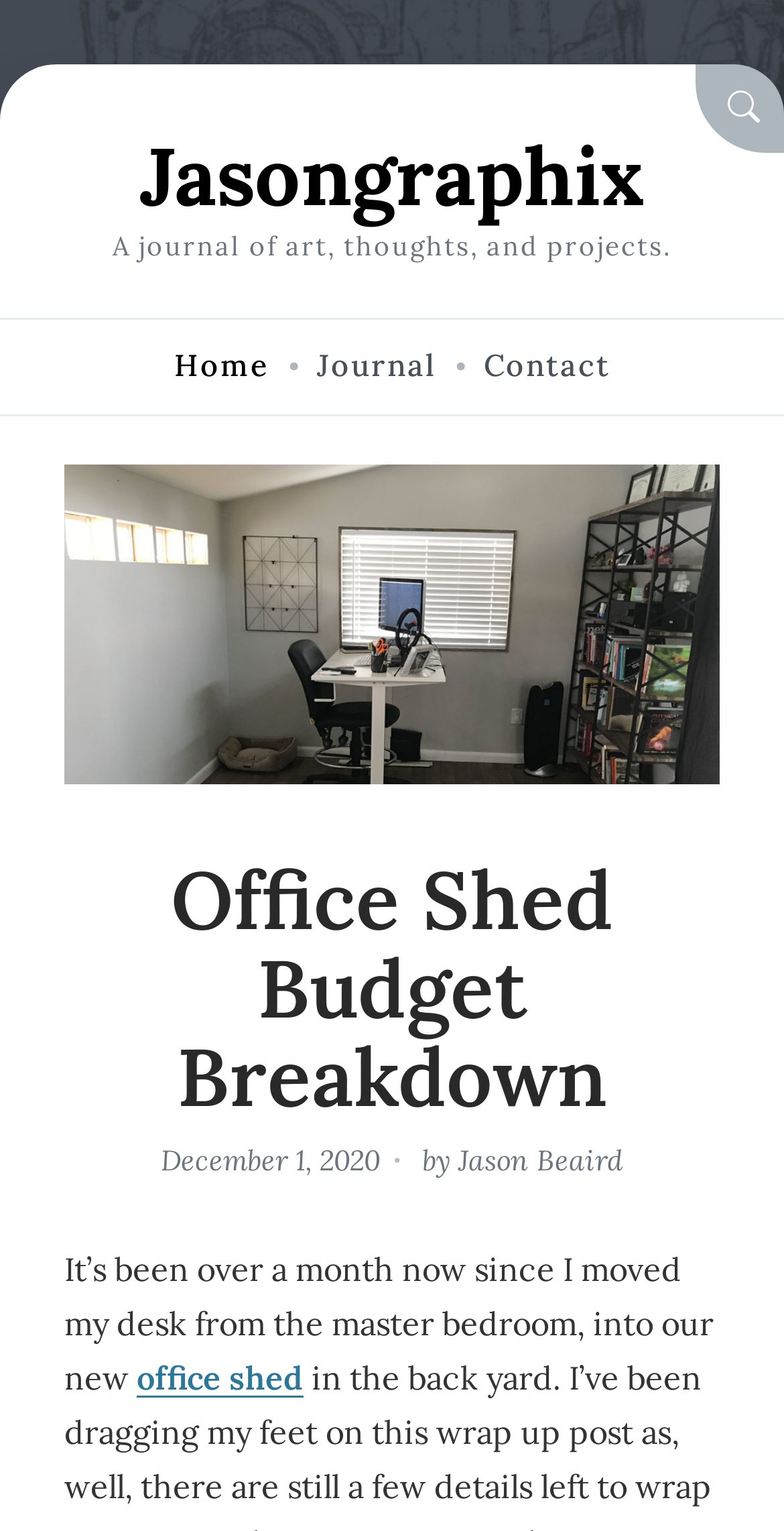Please find the main title text of this webpage.

Office Shed Budget Breakdown